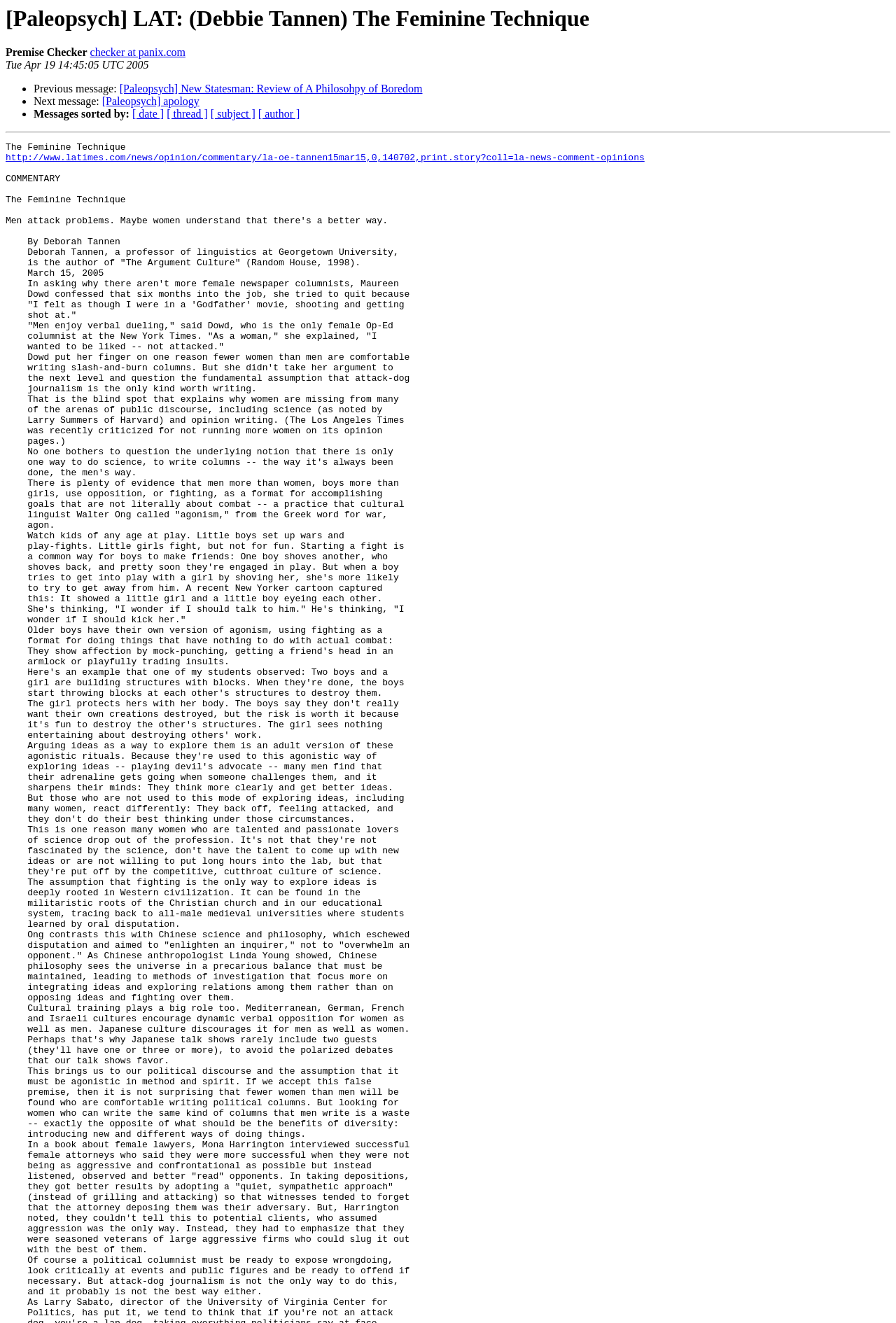Provide your answer to the question using just one word or phrase: What is the date of the message?

Tue Apr 19 14:45:05 UTC 2005